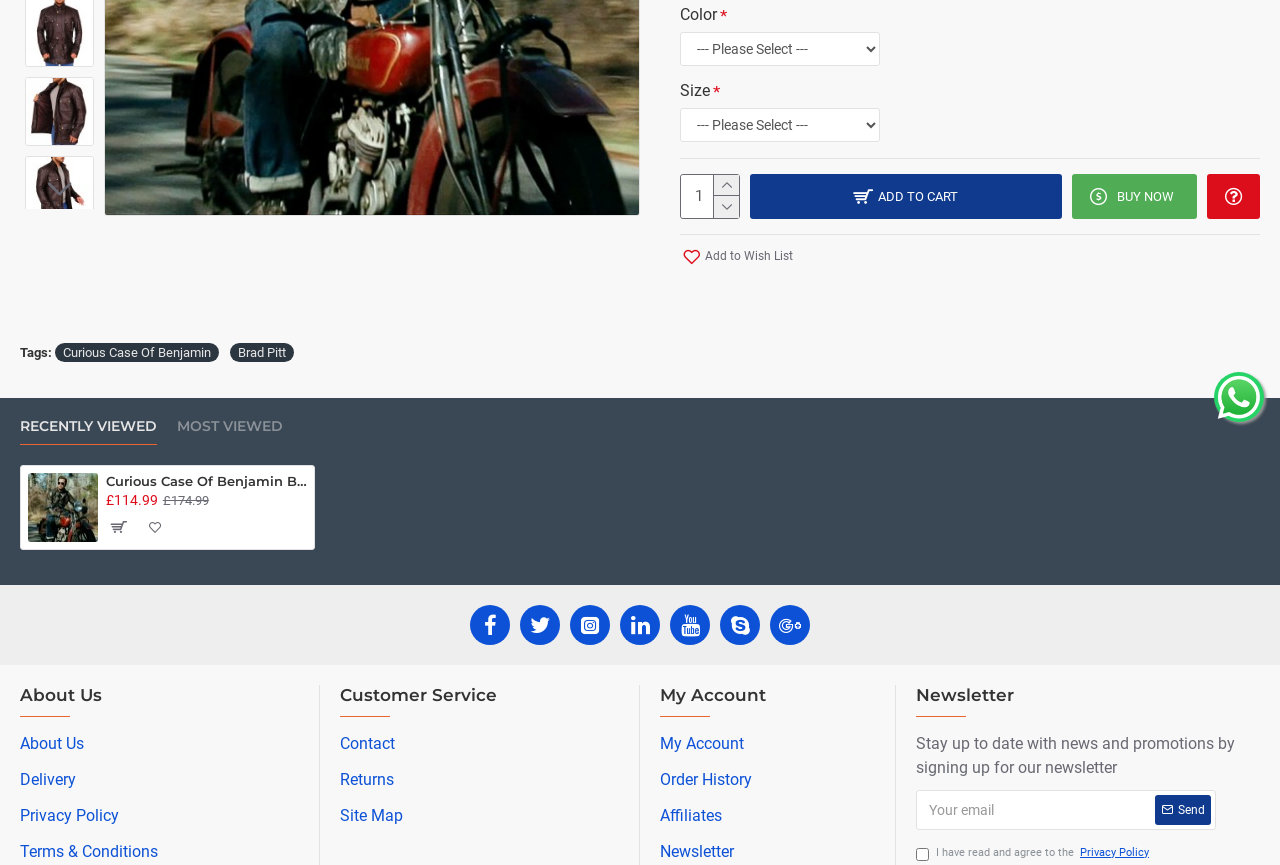Determine the bounding box coordinates for the UI element with the following description: "Add to Cart". The coordinates should be four float numbers between 0 and 1, represented as [left, top, right, bottom].

[0.08, 0.592, 0.104, 0.627]